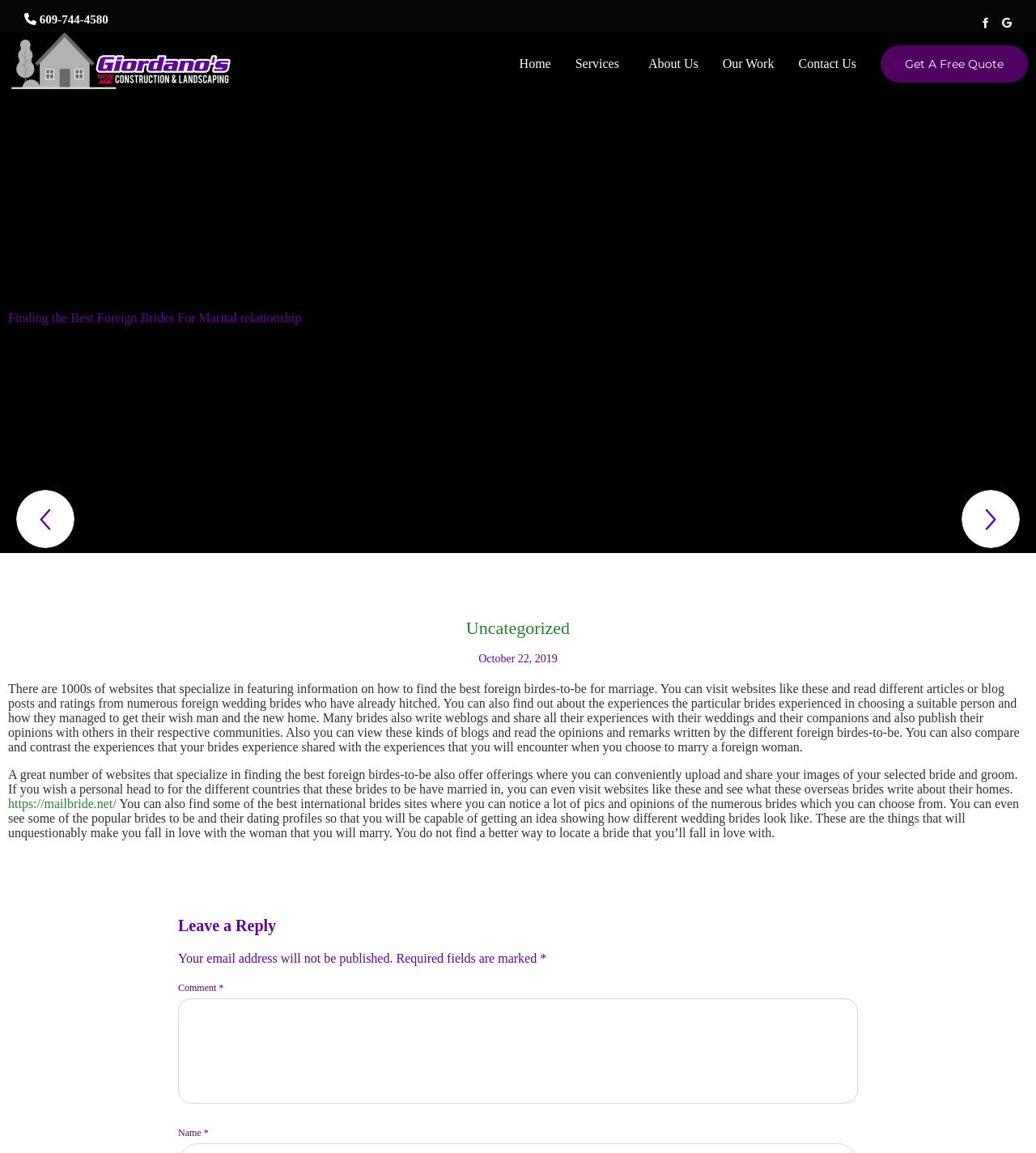Elaborate on the information and visuals displayed on the webpage.

This webpage is about finding the best foreign brides for marriage. At the top left, there is a logo of "Giordano's Construction and Landscaping" with a phone number "609-744-4580" next to it. Below the logo, there are several navigation links, including "Home", "Services", "About Us", "Our Work", and "Contact Us". On the top right, there is a "Get A Free Quote" button.

The main content of the webpage is an article titled "Finding the Best Foreign Brides For Marital relationship". The article is divided into several paragraphs, discussing how to find the best foreign brides, reading articles and blogs from foreign brides, and comparing their experiences. There are also links to external websites, such as "https://mailbride.net/", and mentions of international brides sites where users can view pictures and profiles of various brides.

Below the article, there is a comment section where users can leave a reply. The section includes fields for users to input their name, email address, and comment. There are also two links on the left and right sides of the webpage, titled "How to Date Russian Women Online" and "Do Online Relationships Work?", respectively.